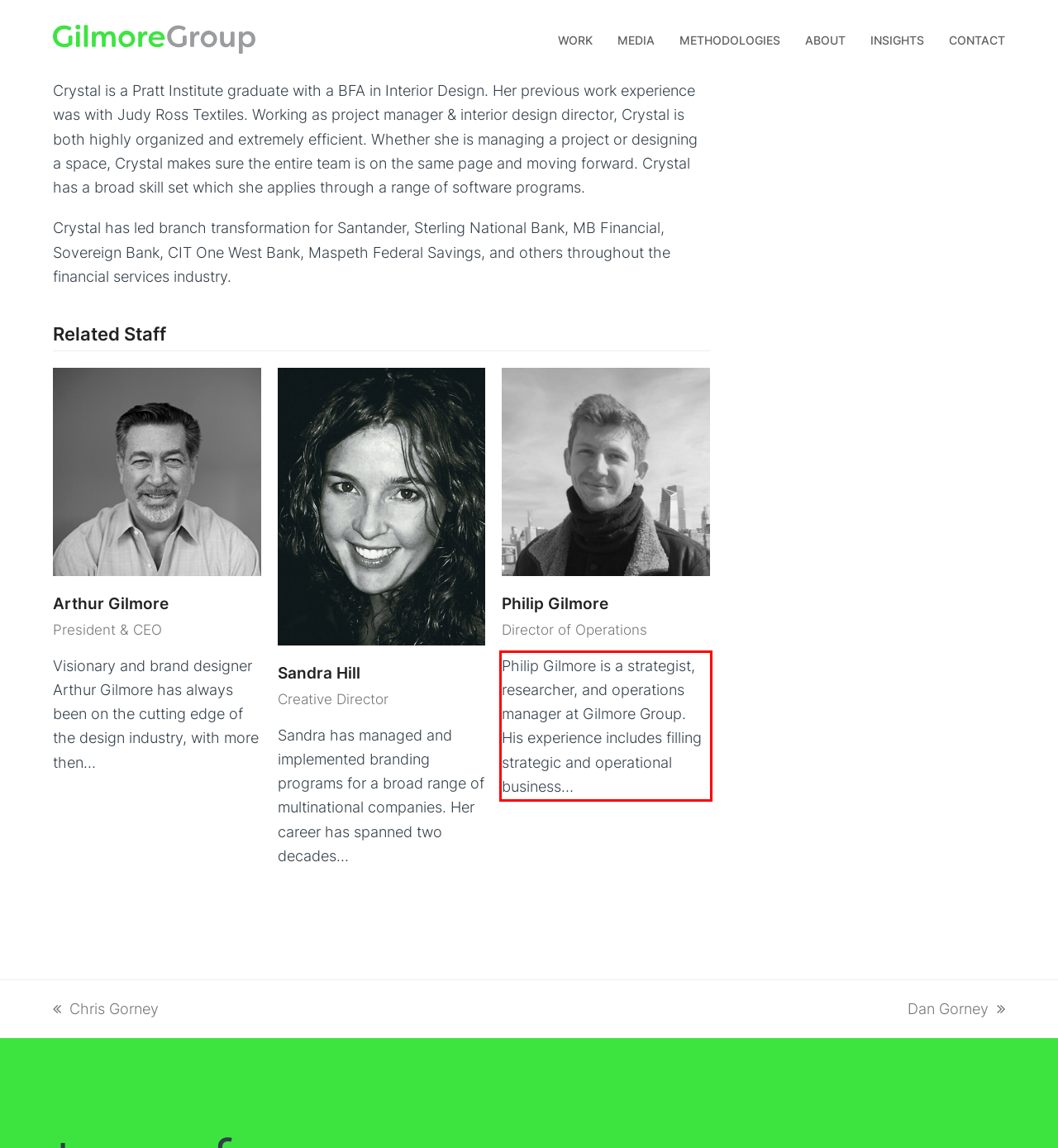Analyze the red bounding box in the provided webpage screenshot and generate the text content contained within.

Philip Gilmore is a strategist, researcher, and operations manager at Gilmore Group. His experience includes filling strategic and operational business…